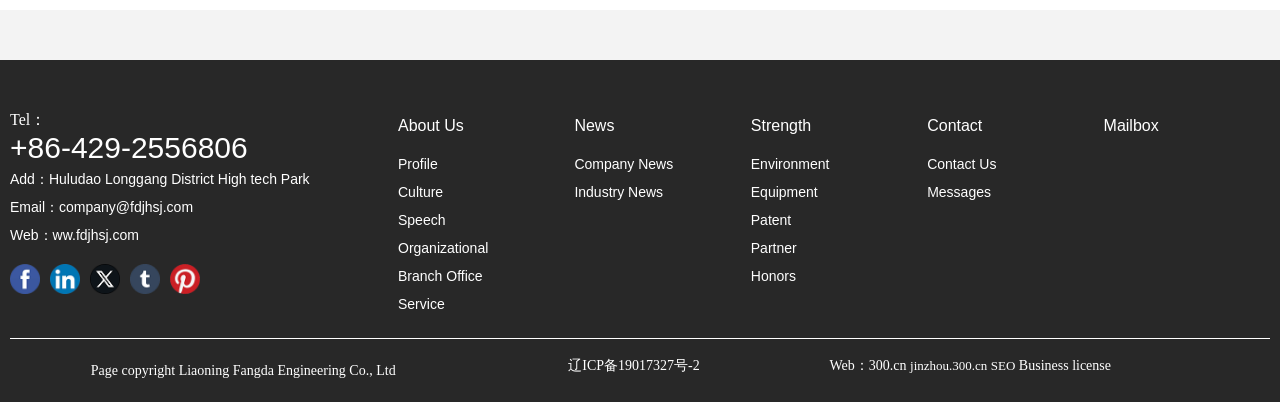From the details in the image, provide a thorough response to the question: What is the company's phone number?

I found the company's phone number by looking at the 'Tel：' section, which is located at the top of the webpage. The phone number is a link with the text '+86-429-2556806'.